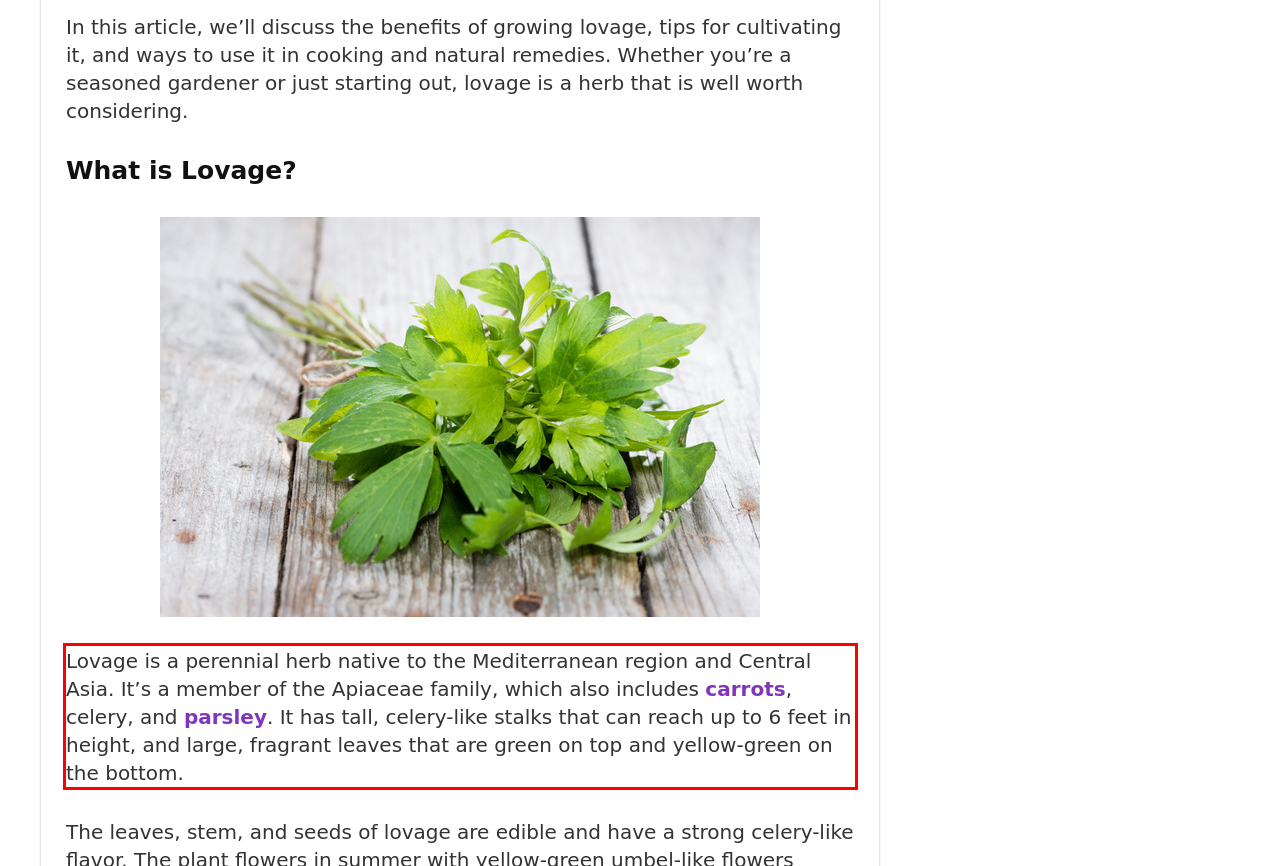Within the screenshot of the webpage, there is a red rectangle. Please recognize and generate the text content inside this red bounding box.

Lovage is a perennial herb native to the Mediterranean region and Central Asia. It’s a member of the Apiaceae family, which also includes carrots, celery, and parsley. It has tall, celery-like stalks that can reach up to 6 feet in height, and large, fragrant leaves that are green on top and yellow-green on the bottom.